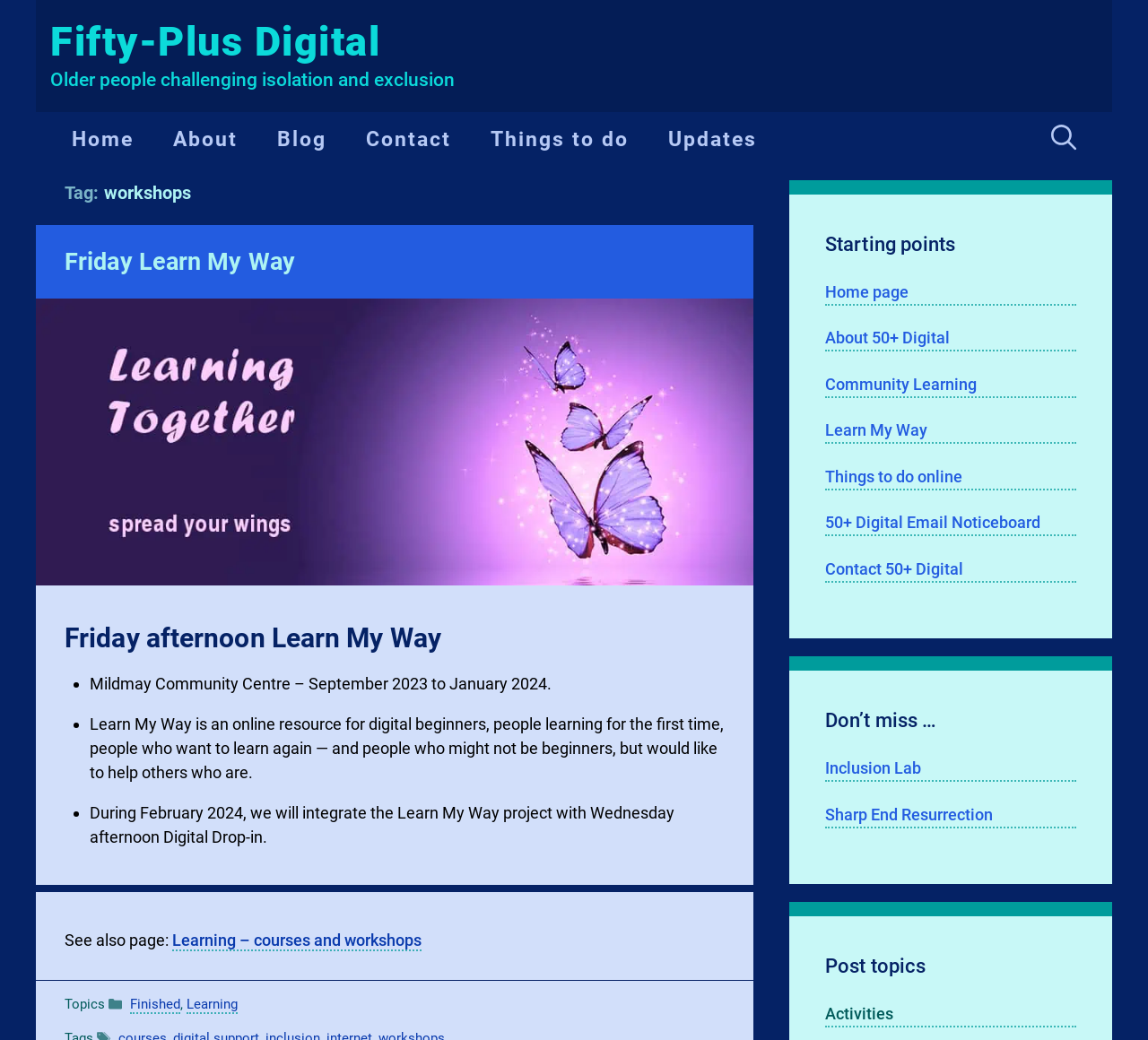Respond to the question below with a single word or phrase:
What is the purpose of the Learn My Way project?

to help digital beginners